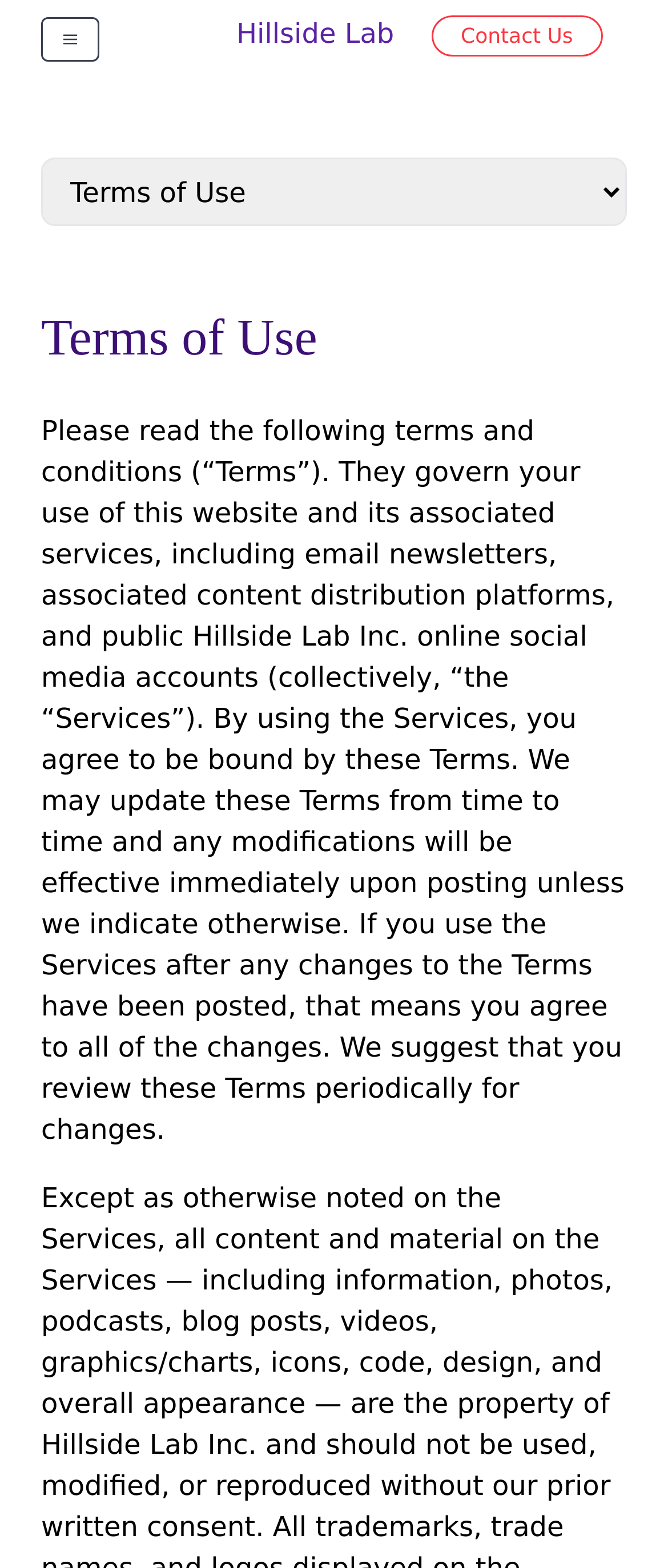What can be done on the website?
Use the information from the screenshot to give a comprehensive response to the question.

Although the meta description is not directly referenced, I inferred from the context of the webpage that it is related to software development and automation, and therefore, one of the things that can be done on the website is to custom build software.